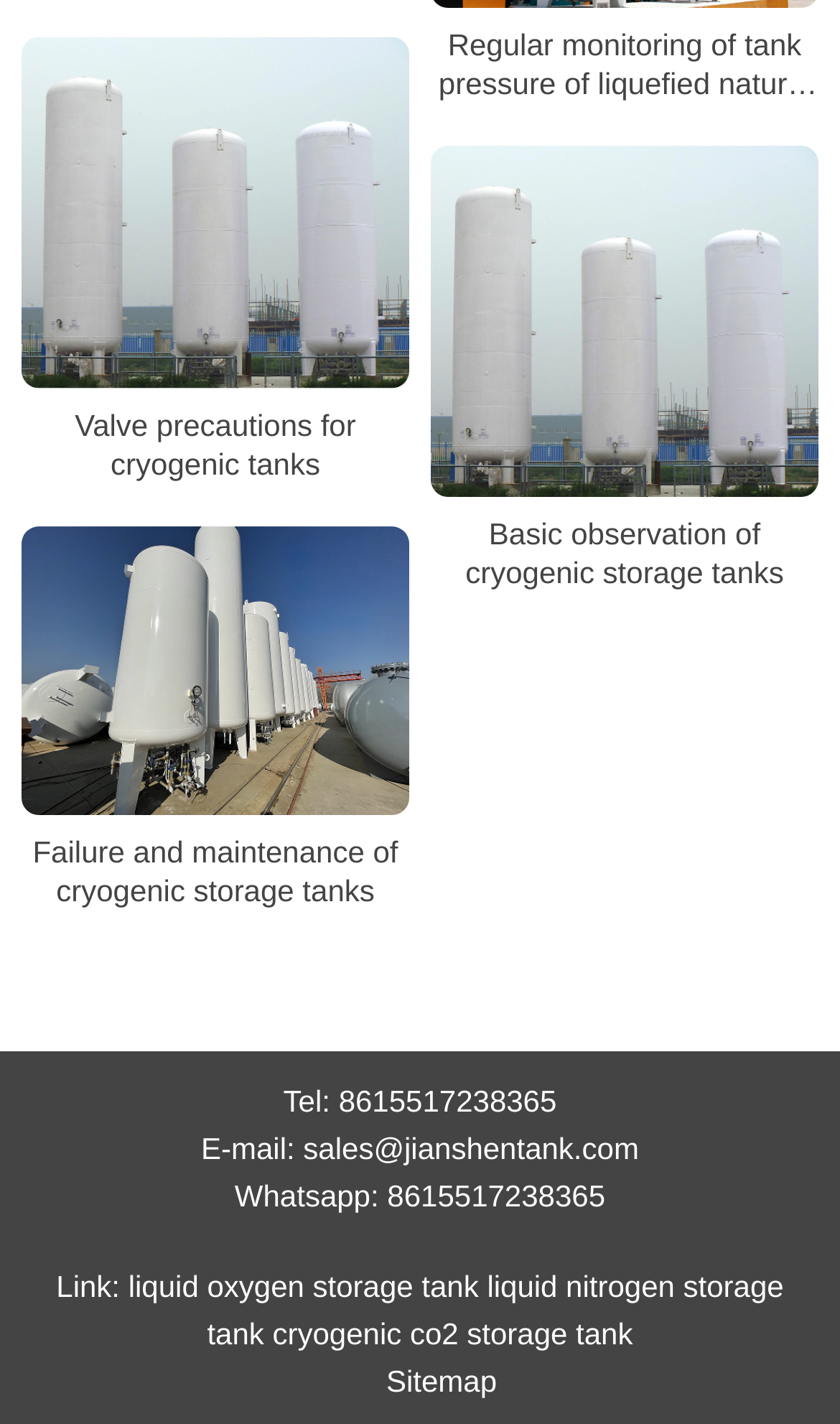Using the element description: "Earth’s Big Puzzle", determine the bounding box coordinates for the specified UI element. The coordinates should be four float numbers between 0 and 1, [left, top, right, bottom].

None